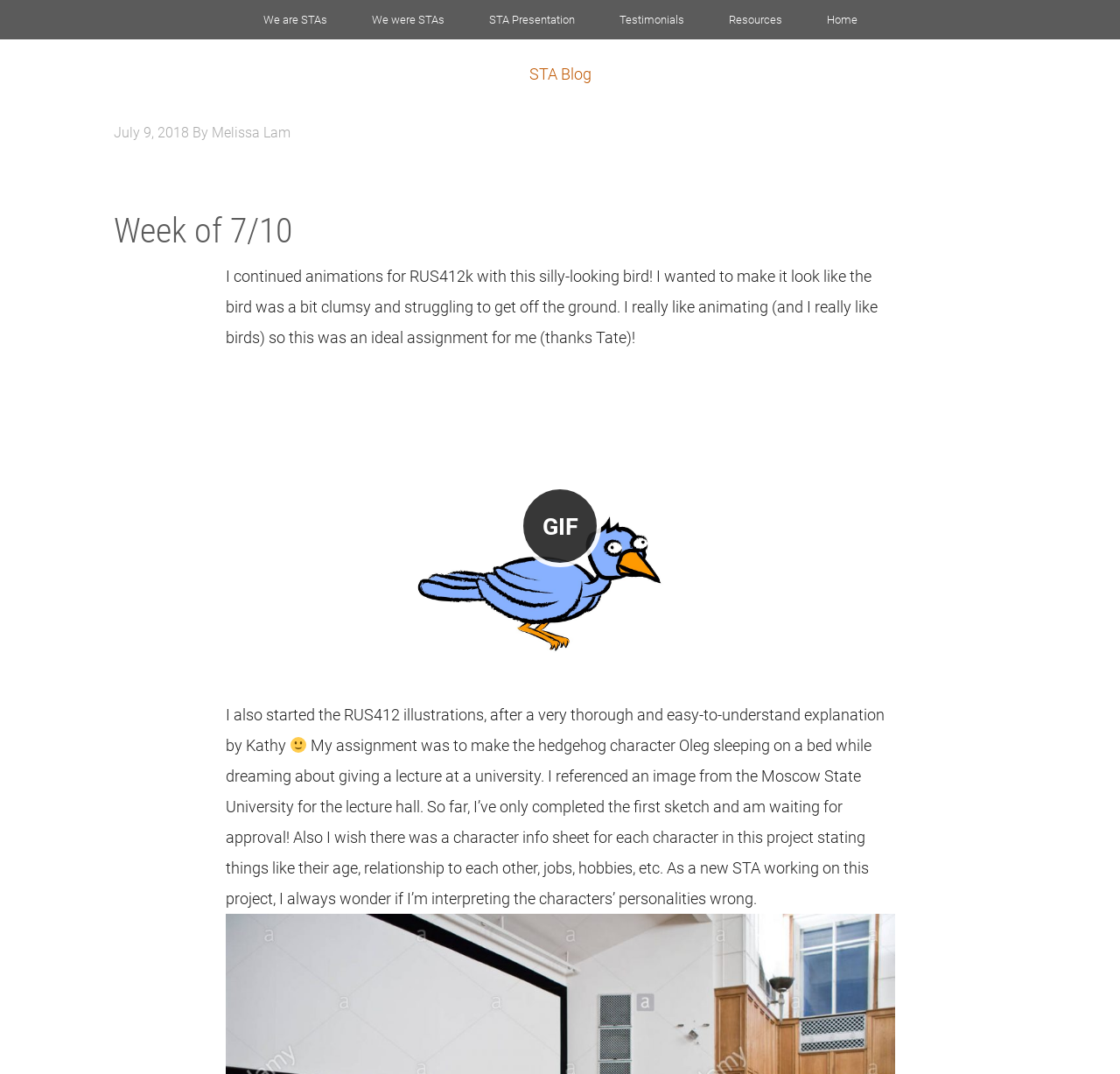Given the description We are STAs, predict the bounding box coordinates of the UI element. Ensure the coordinates are in the format (top-left x, top-left y, bottom-right x, bottom-right y) and all values are between 0 and 1.

[0.216, 0.0, 0.311, 0.037]